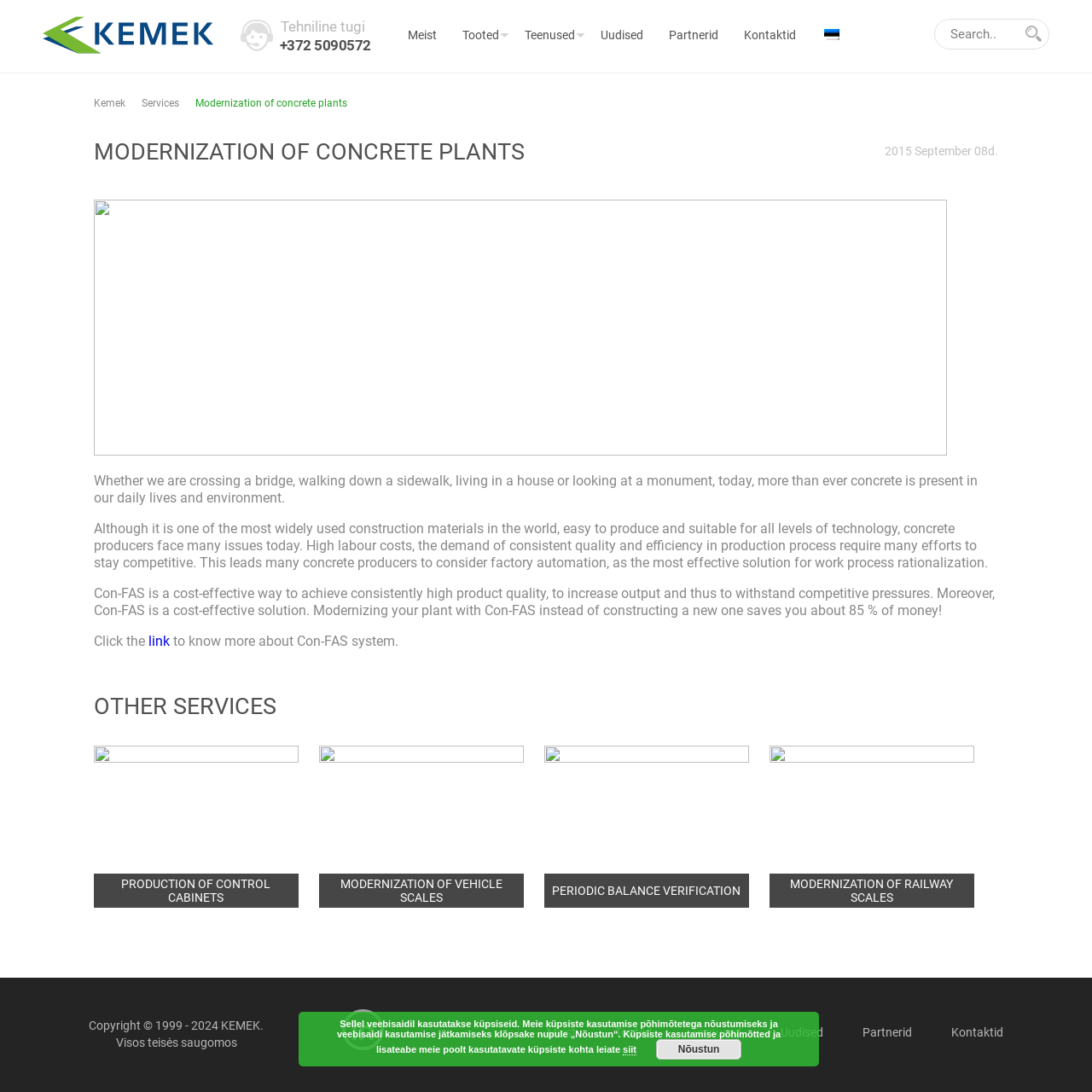Can you find and provide the main heading text of this webpage?

MODERNIZATION OF CONCRETE PLANTS